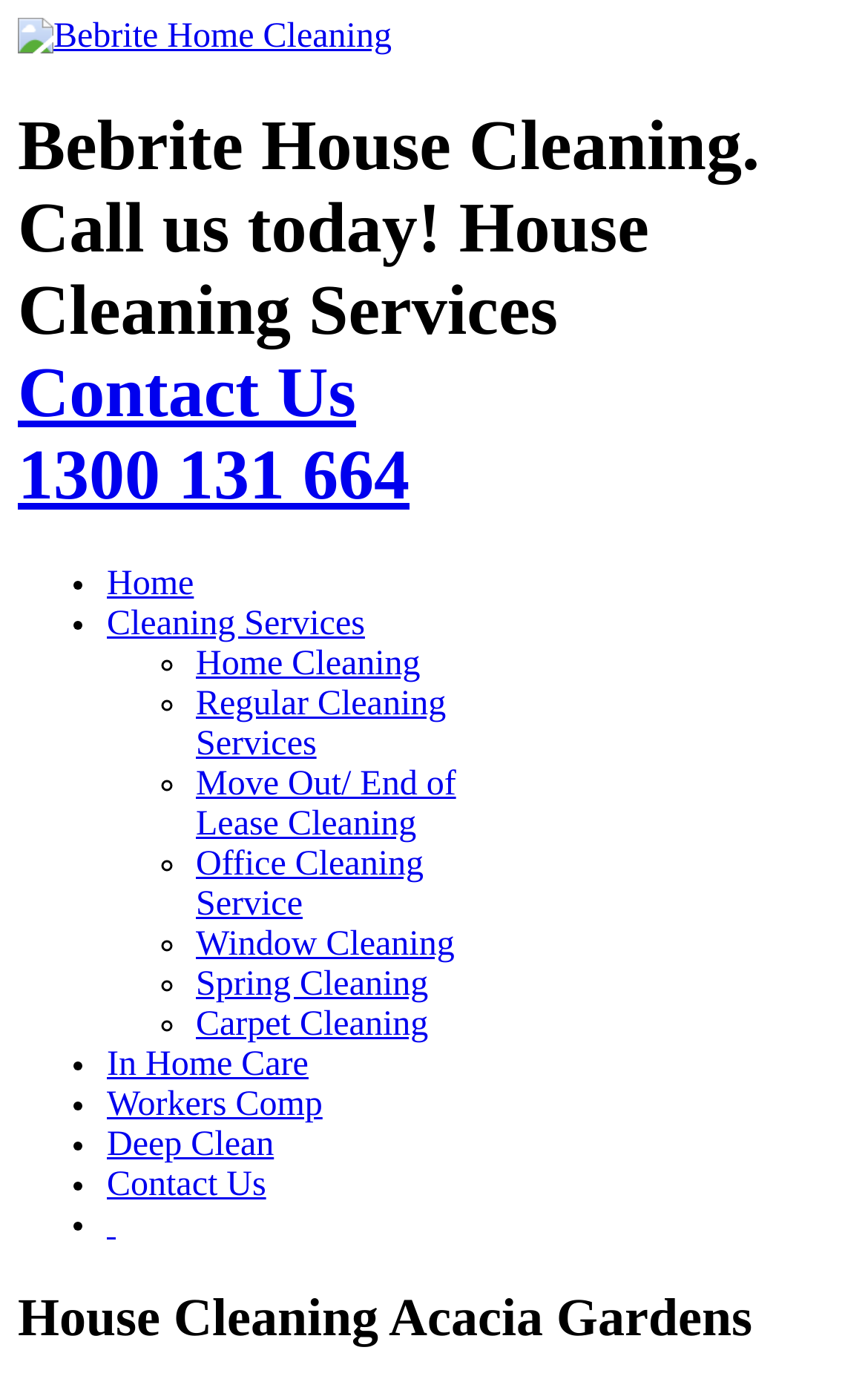Please identify the bounding box coordinates of the area that needs to be clicked to follow this instruction: "Get a quote for Move Out/ End of Lease Cleaning".

[0.226, 0.547, 0.525, 0.603]